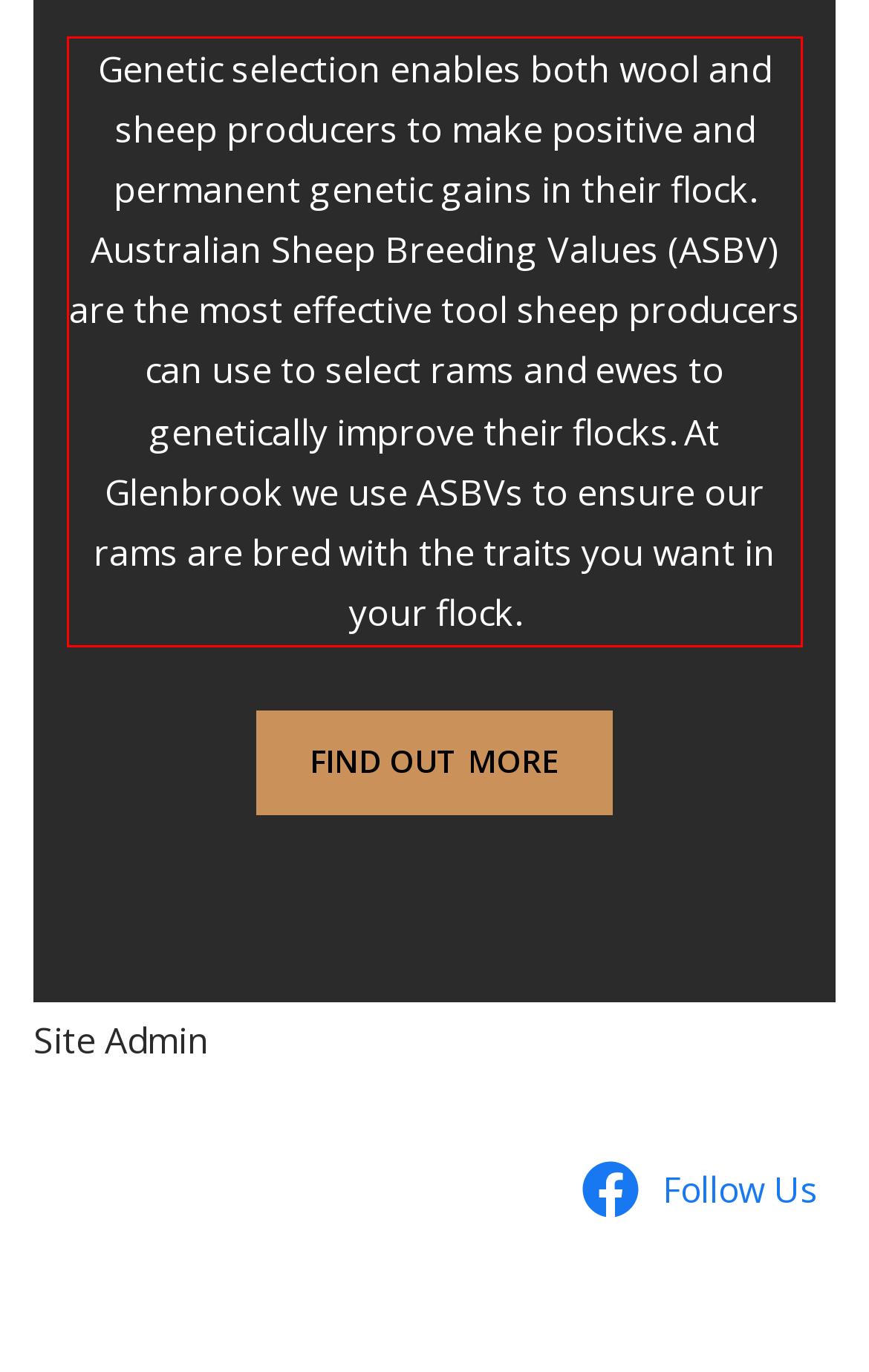You have a screenshot of a webpage, and there is a red bounding box around a UI element. Utilize OCR to extract the text within this red bounding box.

Genetic selection enables both wool and sheep producers to make positive and permanent genetic gains in their flock. Australian Sheep Breeding Values (ASBV) are the most effective tool sheep producers can use to select rams and ewes to genetically improve their flocks. At Glenbrook we use ASBVs to ensure our rams are bred with the traits you want in your flock.